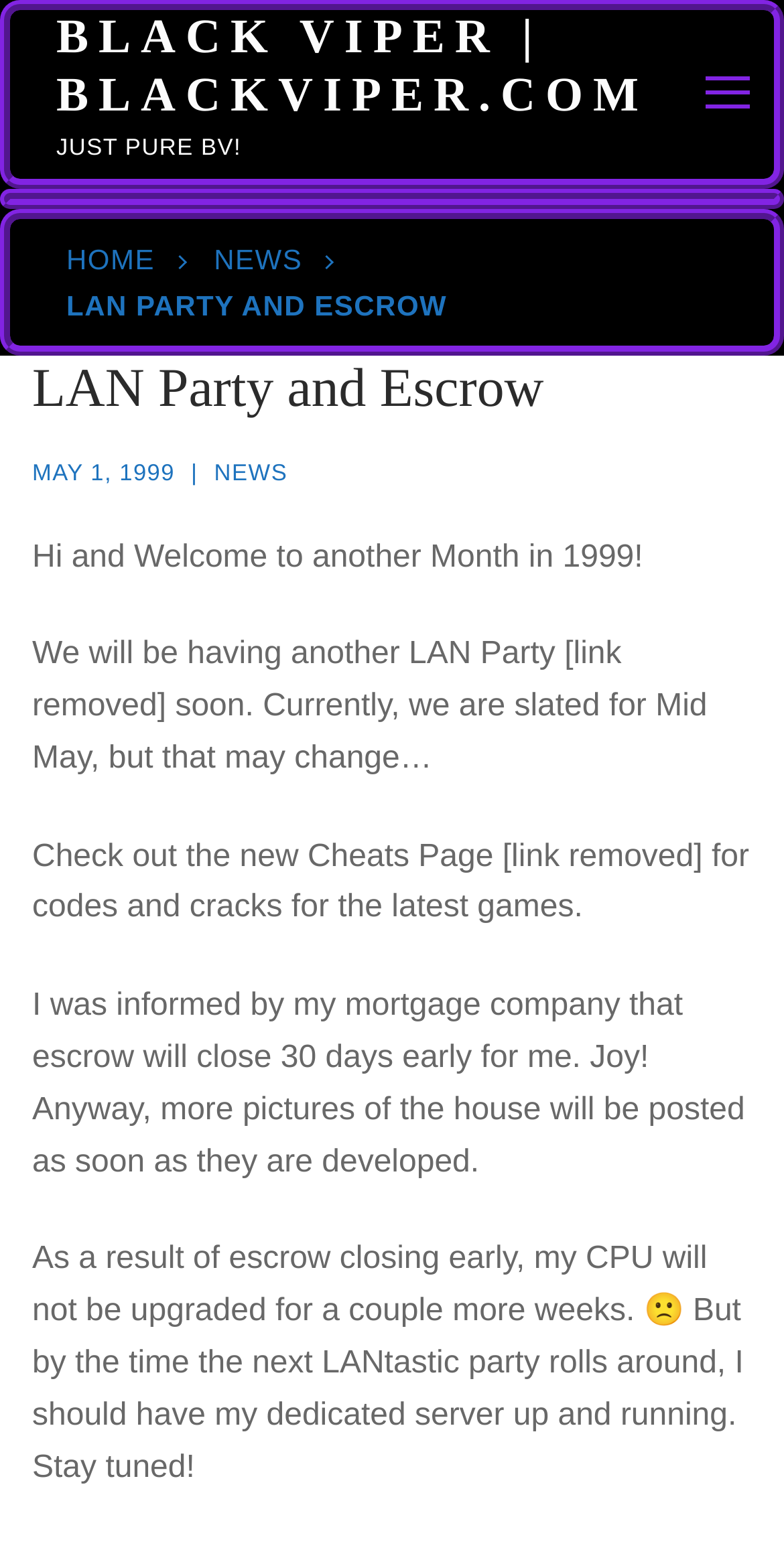What type of content is available on the Cheats Page?
Look at the image and answer the question using a single word or phrase.

Codes and cracks for games